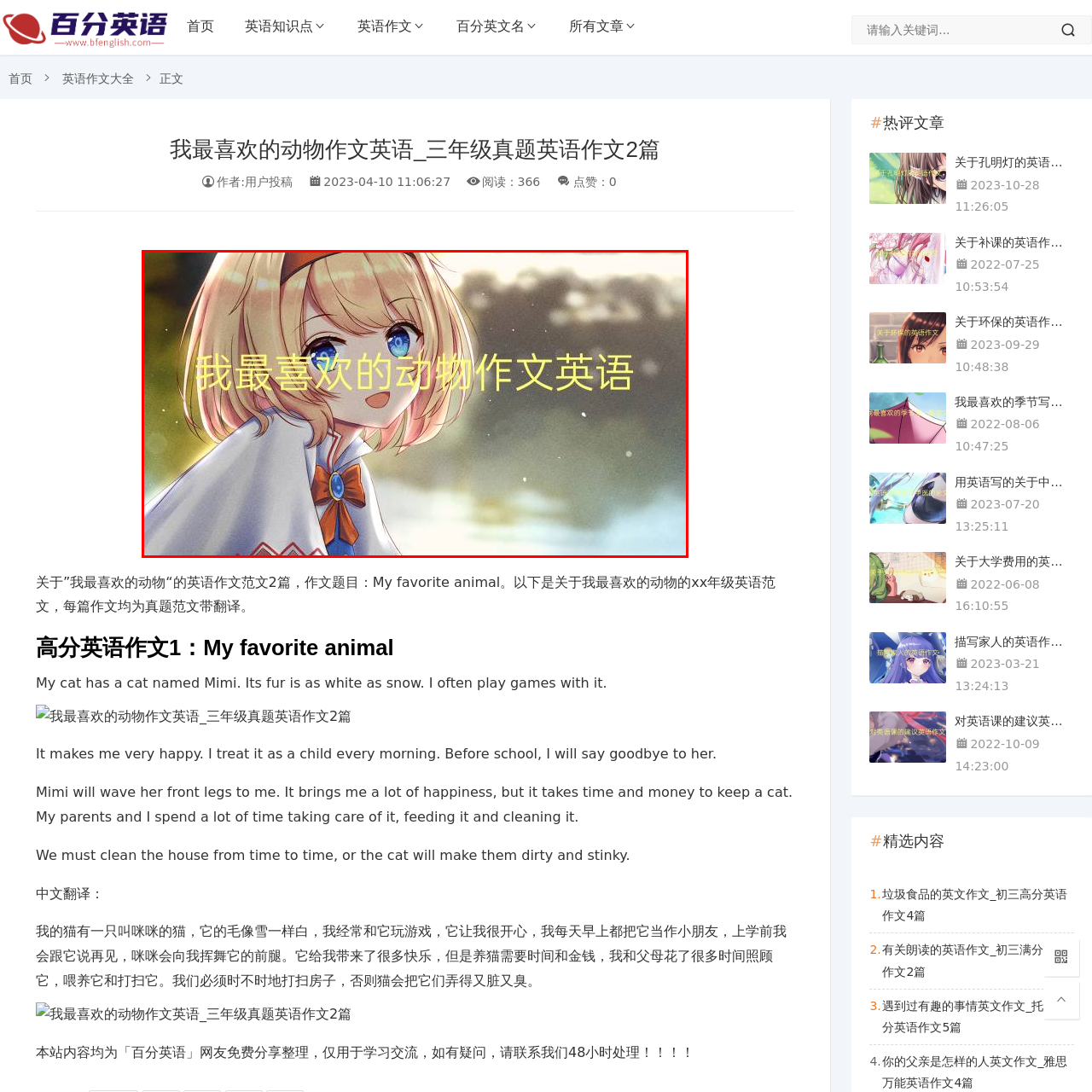Look at the image segment within the red box, What is the language of the essay mentioned? Give a brief response in one word or phrase.

English